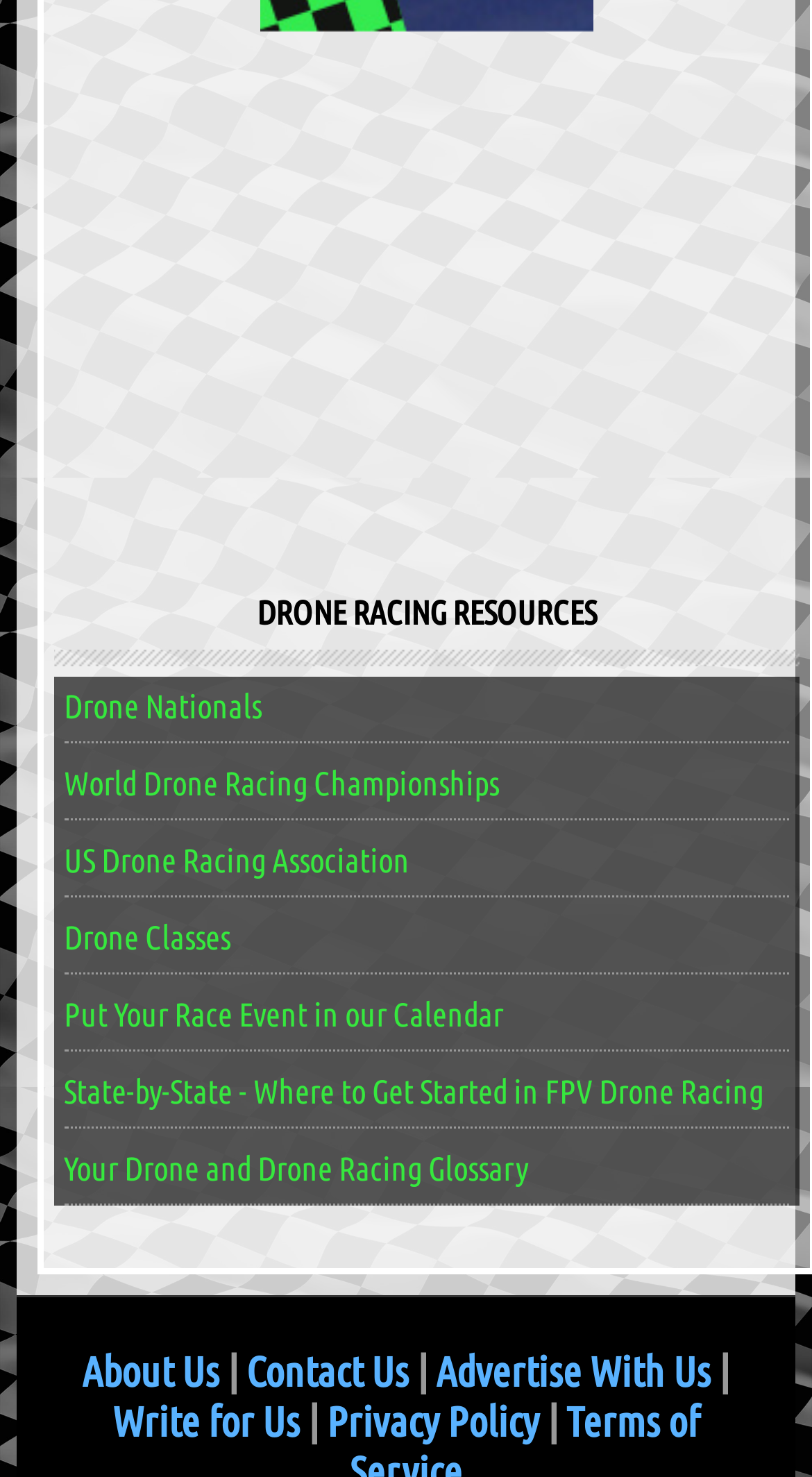Please identify the bounding box coordinates of the element on the webpage that should be clicked to follow this instruction: "Read about World Drone Racing Championships". The bounding box coordinates should be given as four float numbers between 0 and 1, formatted as [left, top, right, bottom].

[0.079, 0.517, 0.615, 0.543]